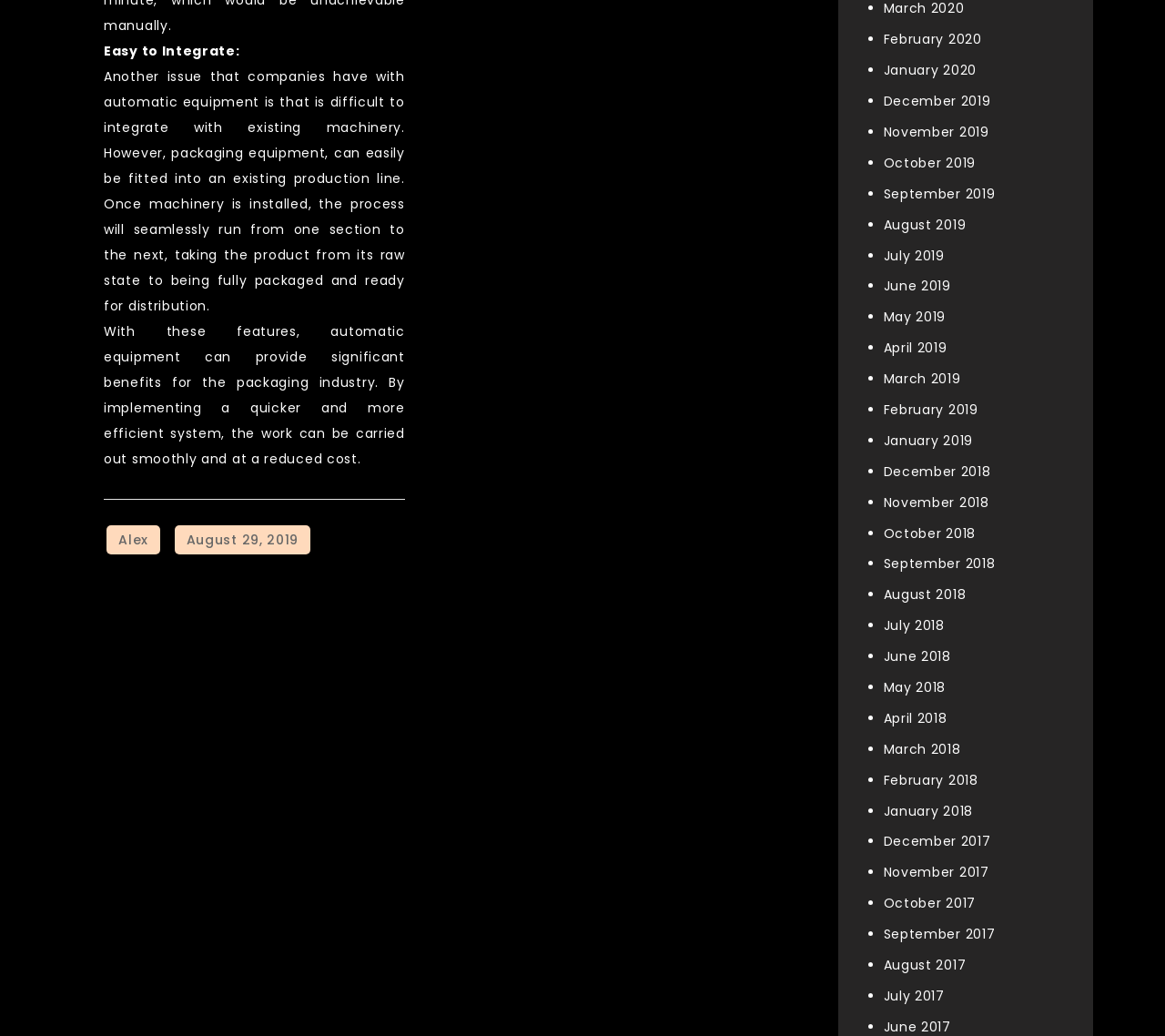Using a single word or phrase, answer the following question: 
What are the months listed in the archive section?

Months from 2017 to 2020